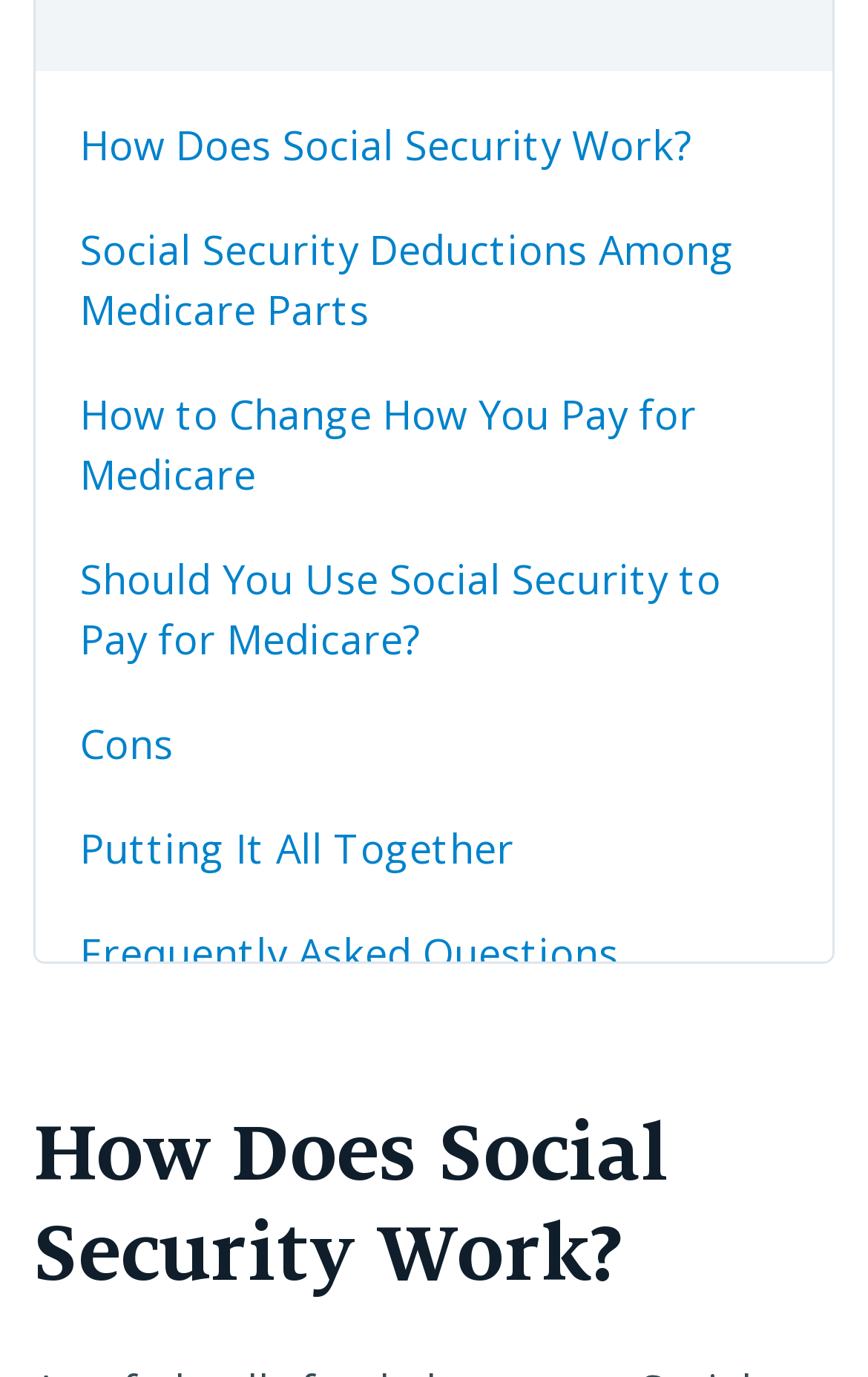What is the position of the heading on the webpage?
Based on the image, provide a one-word or brief-phrase response.

Bottom